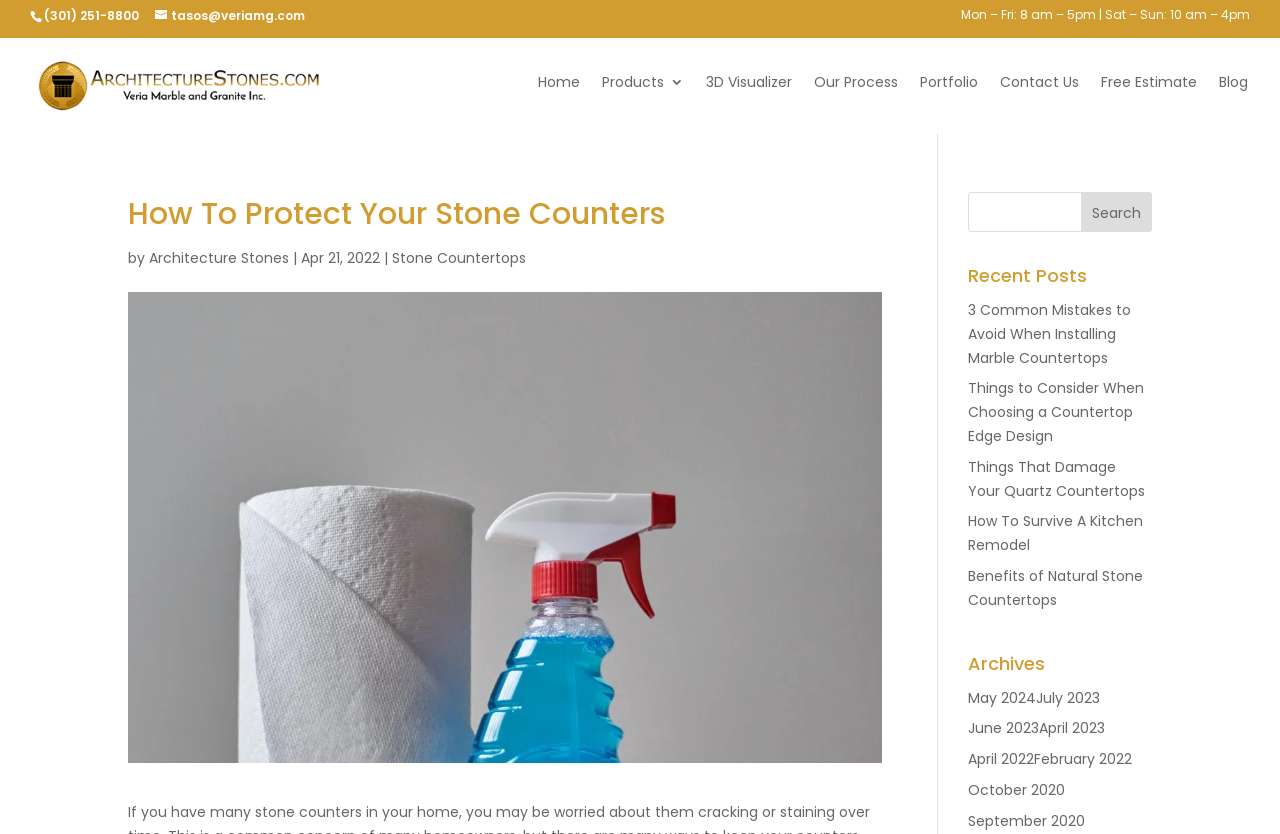Please specify the bounding box coordinates of the clickable section necessary to execute the following command: "read the recent post about marble countertops".

[0.756, 0.36, 0.884, 0.441]